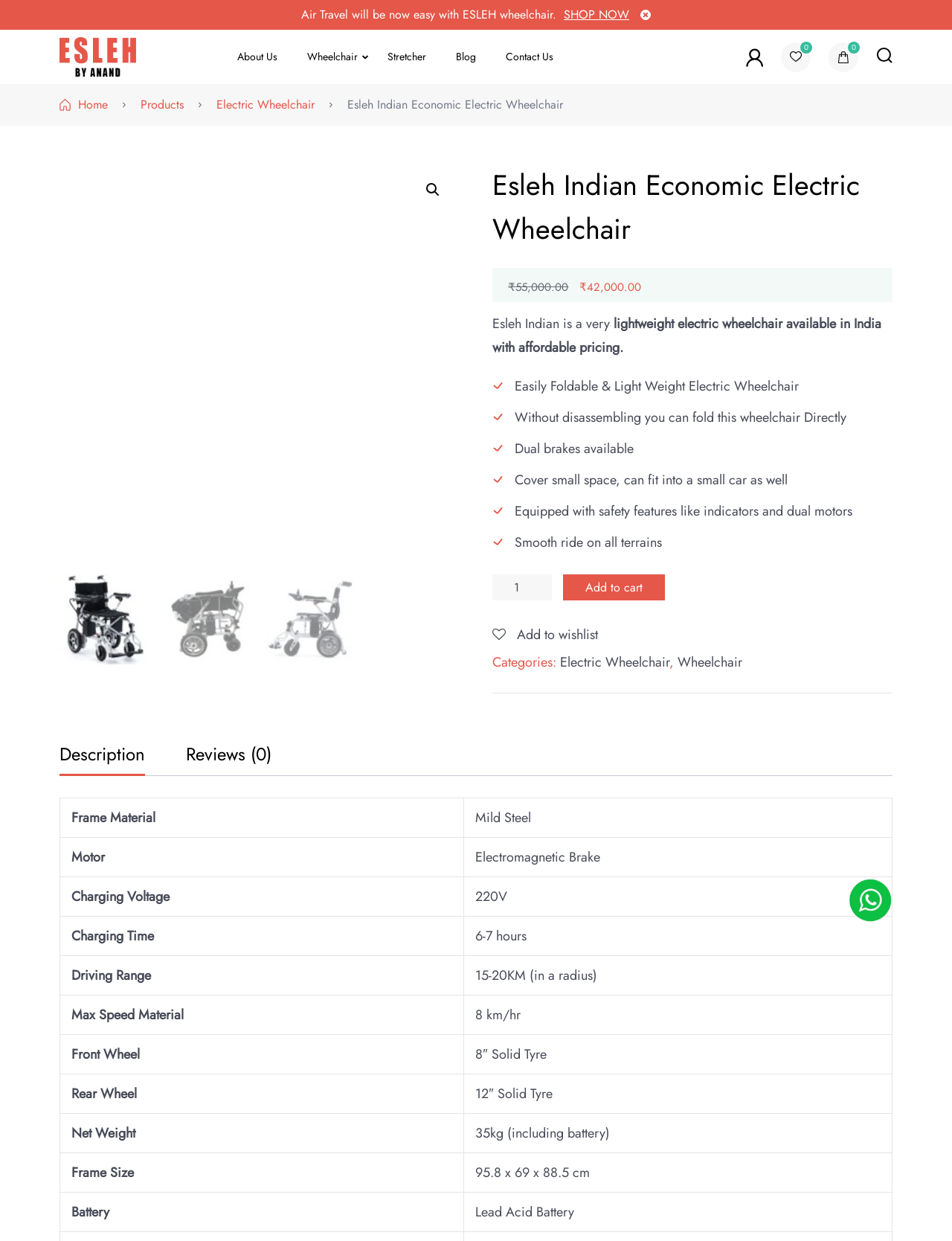Determine the bounding box coordinates of the clickable element to complete this instruction: "Go to 'About Us' page". Provide the coordinates in the format of four float numbers between 0 and 1, [left, top, right, bottom].

[0.234, 0.03, 0.307, 0.062]